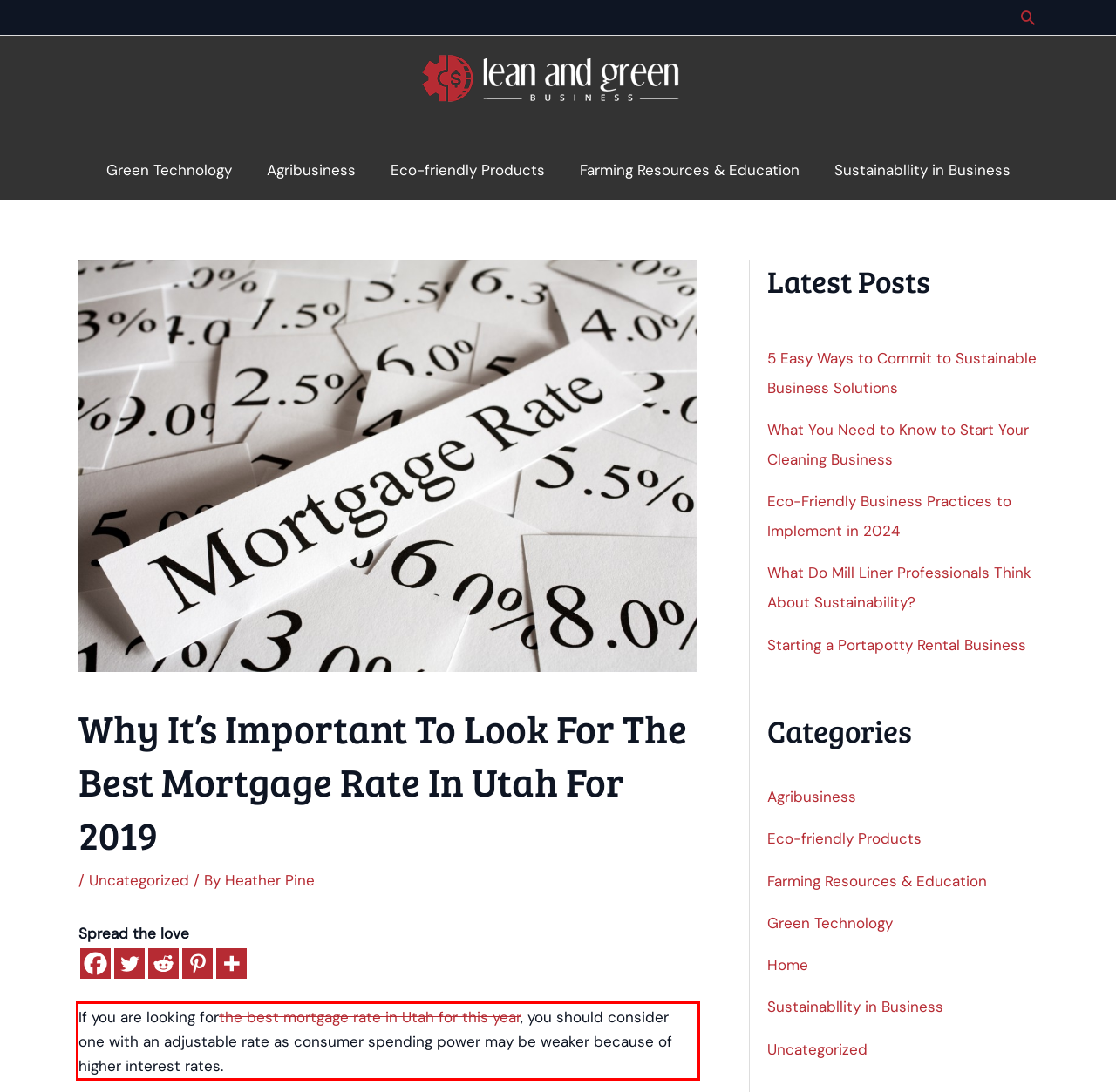By examining the provided screenshot of a webpage, recognize the text within the red bounding box and generate its text content.

If you are looking forthe best mortgage rate in Utah for this year, you should consider one with an adjustable rate as consumer spending power may be weaker because of higher interest rates.